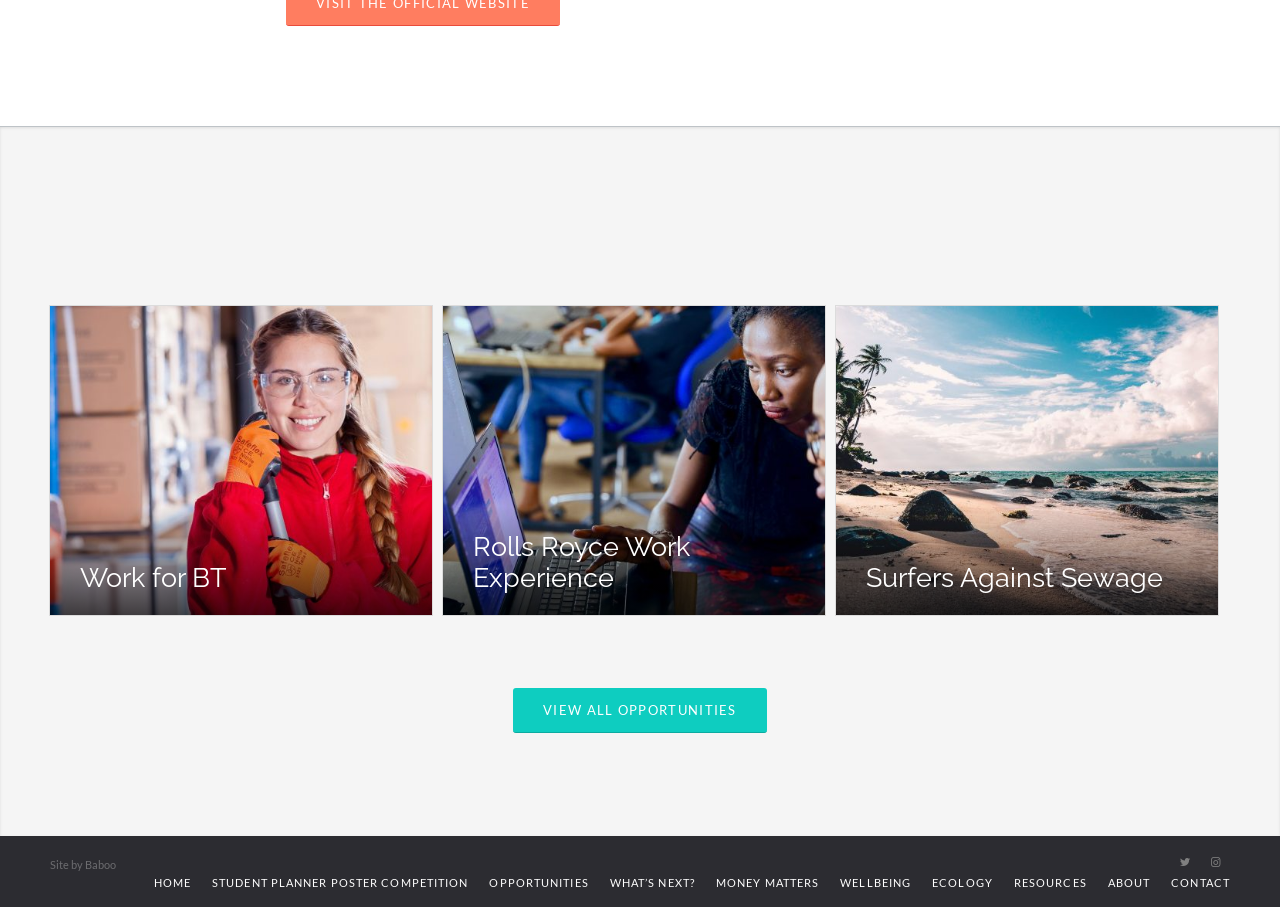Use a single word or phrase to answer the question: What is the name of the company that provides work experience to young people aged 14-19?

Rolls Royce